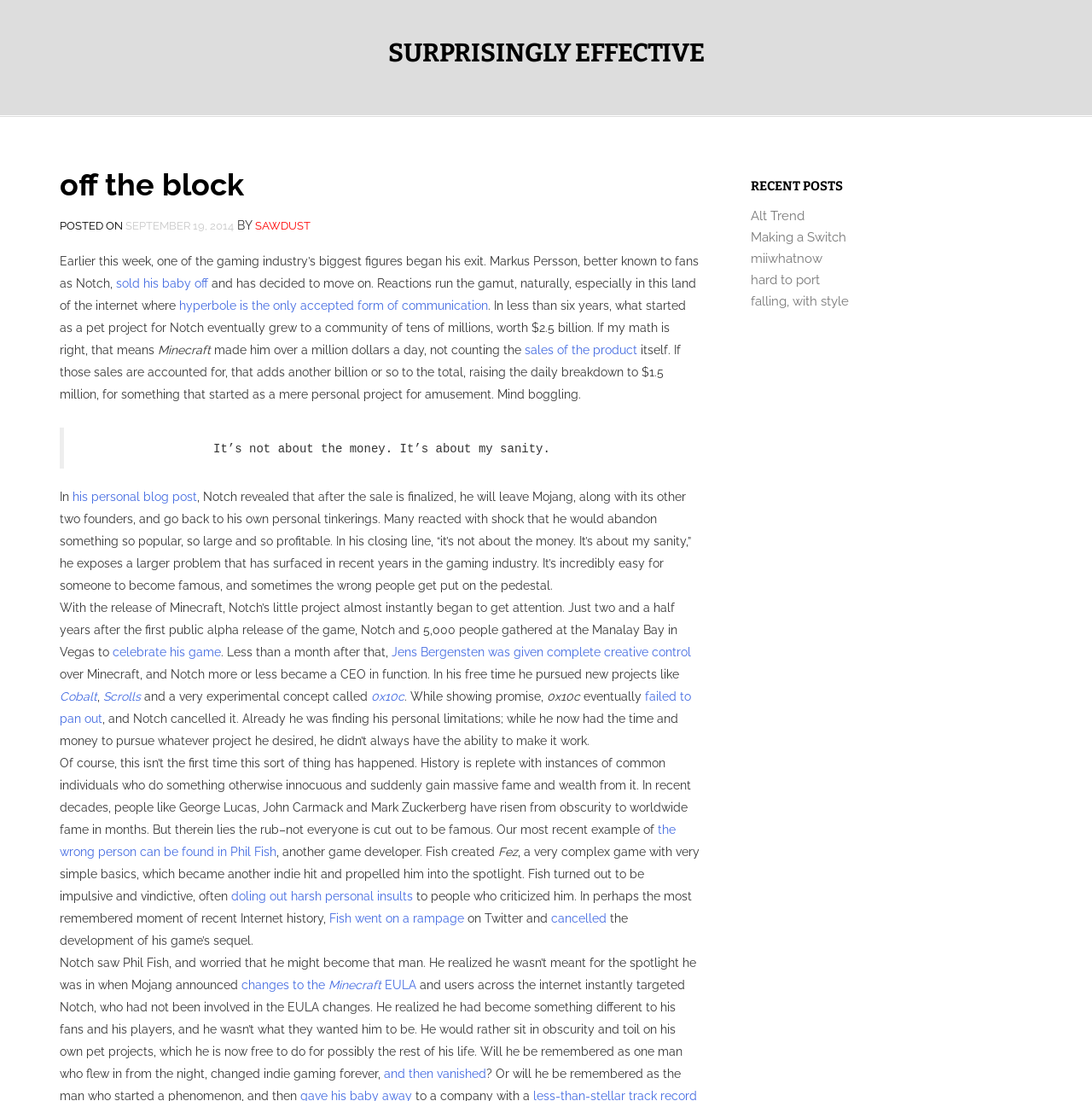Give a detailed overview of the webpage's appearance and contents.

The webpage is an article discussing the exit of Markus Persson, also known as Notch, from the gaming industry. At the top of the page, there is a heading "SURPRISINGLY EFFECTIVE" with a link to the same text. Below this, there is a header "off the block" with a posted date "SEPTEMBER 19, 2014" and the author's name "SAWDUST".

The main content of the article is a long text discussing Notch's decision to leave Mojang, the company he founded, and the gaming industry. The text is divided into several paragraphs, with some links and quotes scattered throughout. There are no images on the page.

On the right side of the page, there is a complementary section with a heading "RECENT POSTS" and several links to other articles, including "Alt Trend", "Making a Switch", "miiwhatnow", "hard to port", and "falling, with style".

The overall structure of the page is simple, with a clear hierarchy of headings and paragraphs. The text is dense and informative, with a focus on discussing Notch's decision and its implications for the gaming industry.